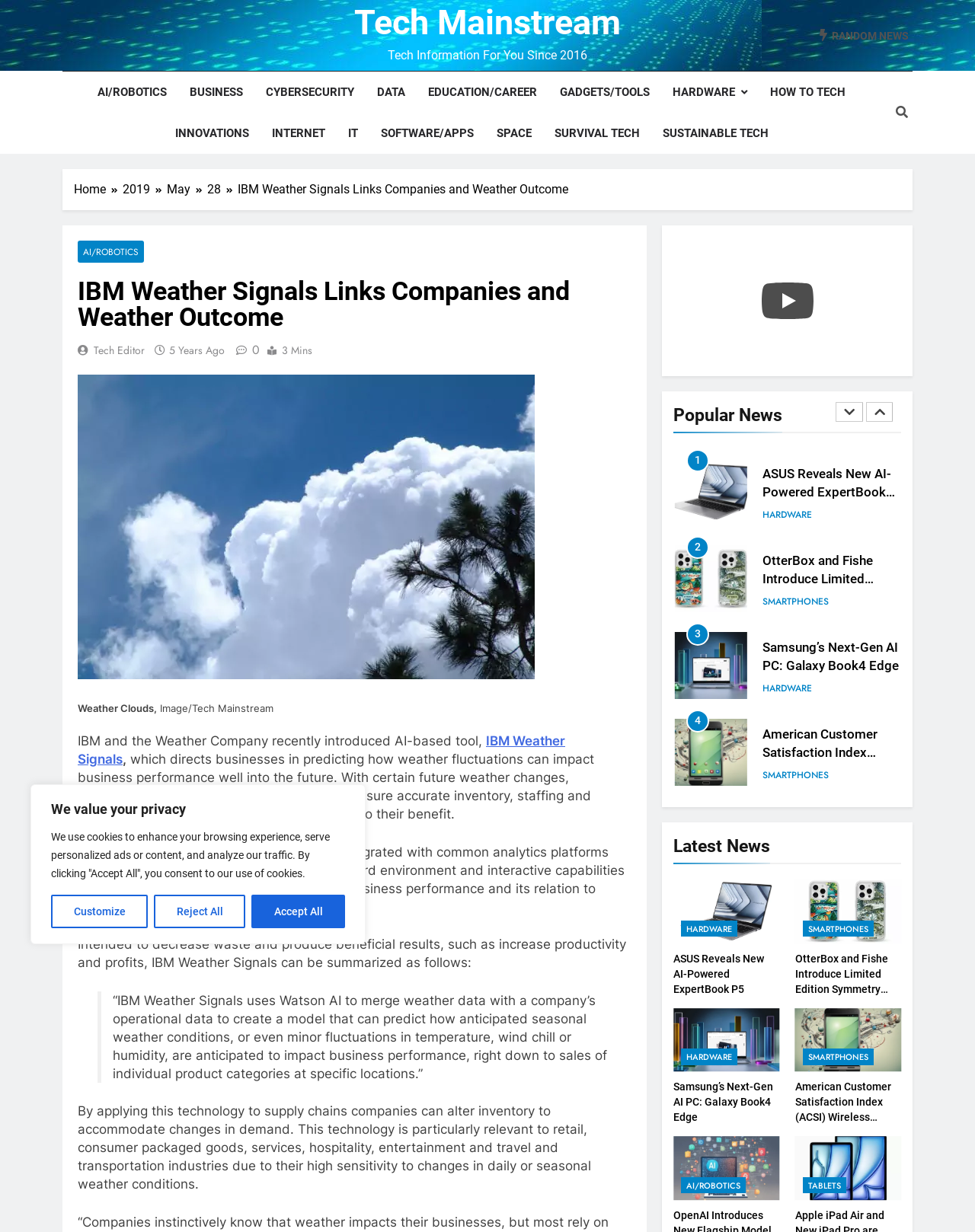Please analyze the image and give a detailed answer to the question:
What is the name of the AI-based tool introduced by IBM and the Weather Company?

The answer can be found in the article section of the webpage, where it is mentioned that 'IBM and the Weather Company recently introduced AI-based tool, IBM Weather Signals, which directs businesses in predicting how weather fluctuations can impact business performance well into the future.'